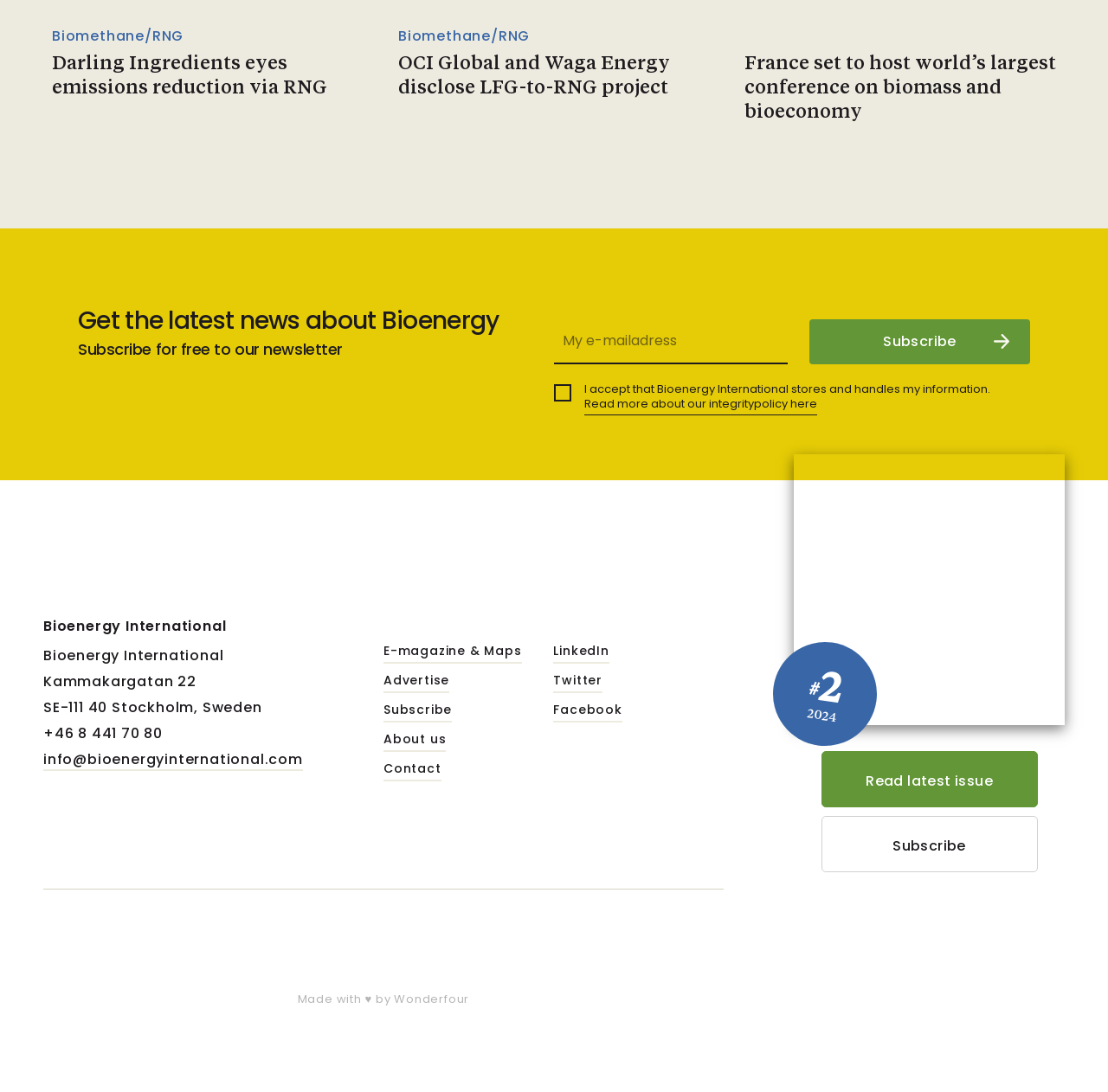Determine the bounding box coordinates of the clickable region to execute the instruction: "Follow Bioenergy International on LinkedIn". The coordinates should be four float numbers between 0 and 1, denoted as [left, top, right, bottom].

[0.5, 0.589, 0.55, 0.607]